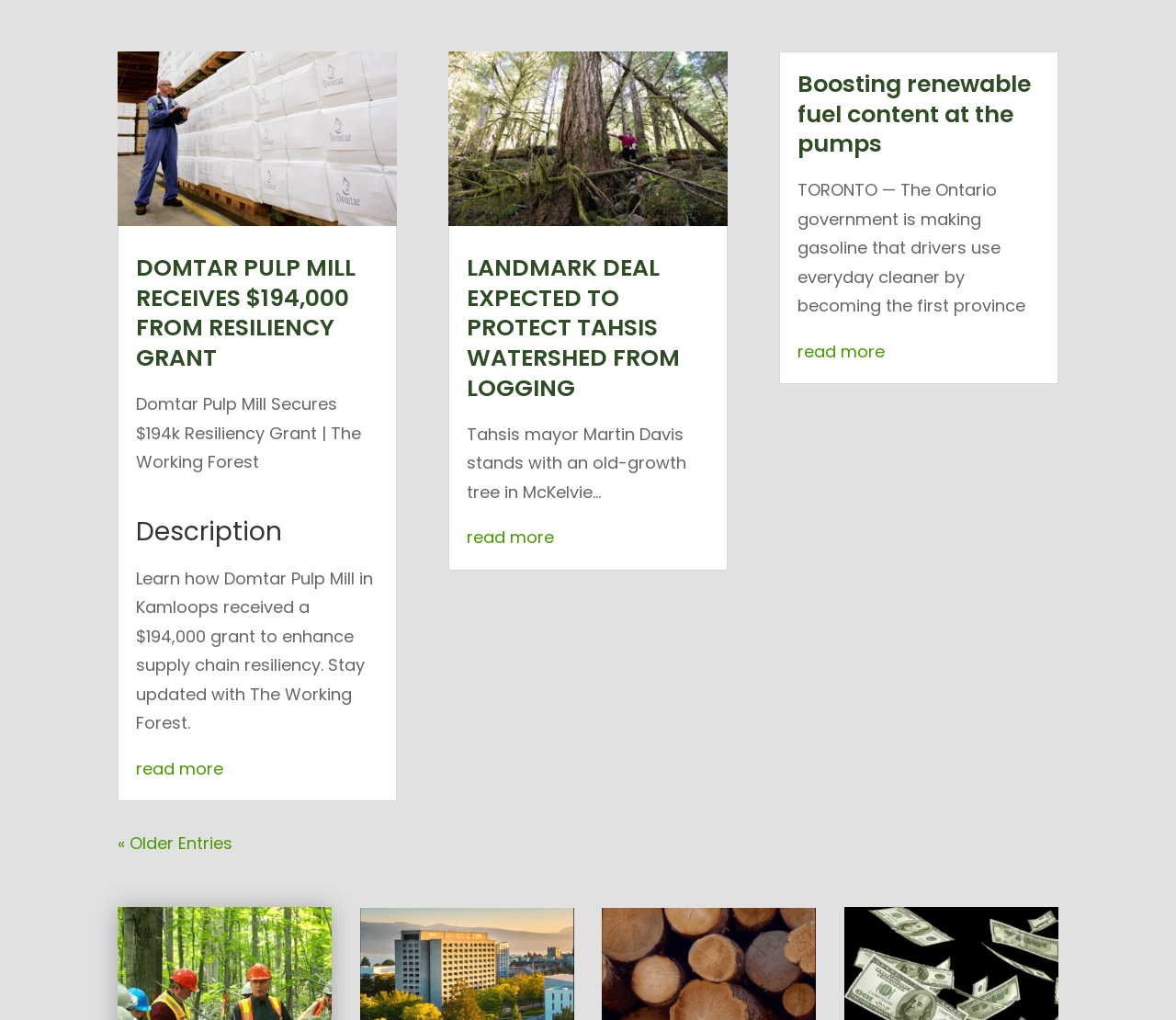What is the purpose of the 'read more' links?
Answer with a single word or phrase, using the screenshot for reference.

To read full article